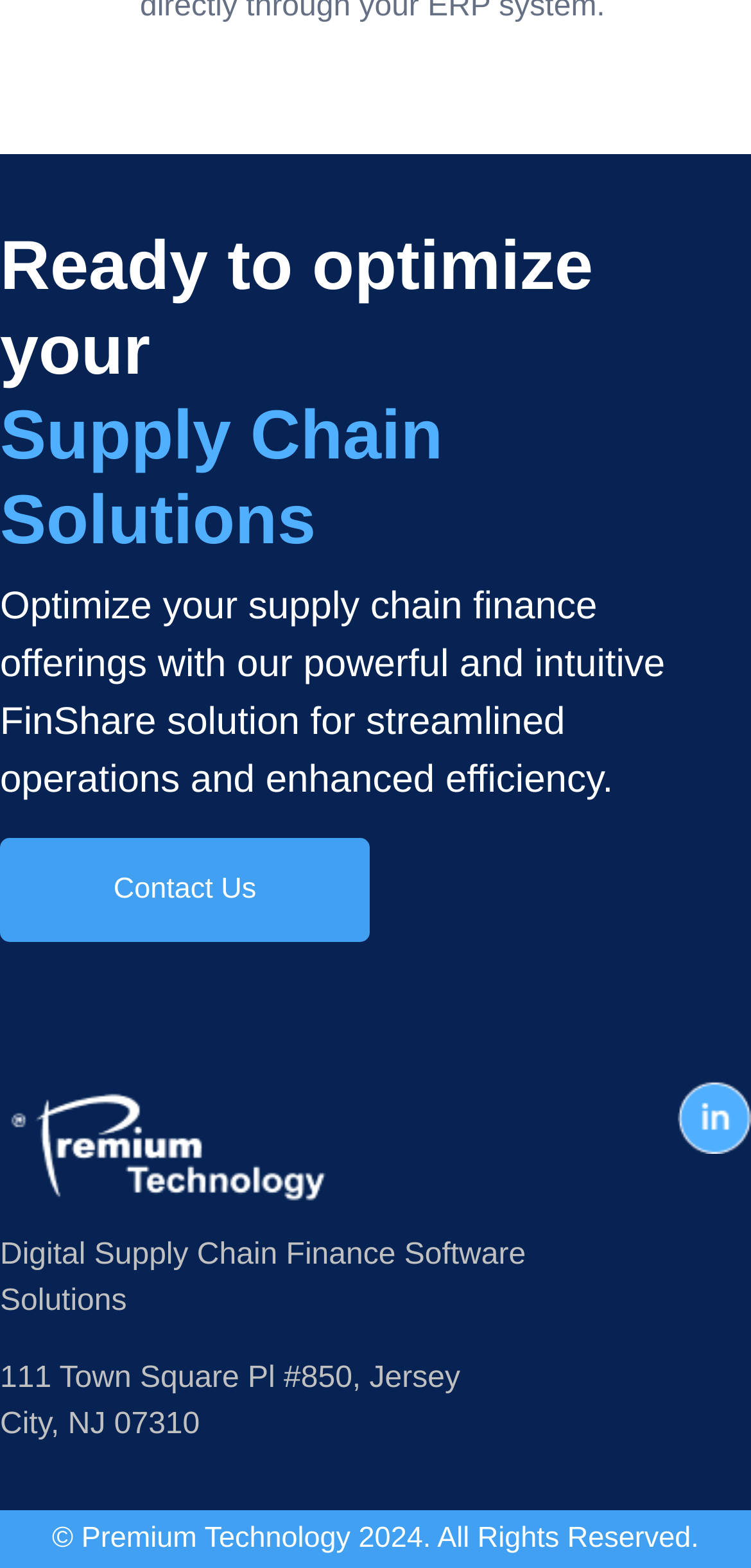Please provide a comprehensive answer to the question based on the screenshot: What is the company name?

The company name can be found at the bottom of the webpage, where the copyright information is displayed, which says '© Premium Technology 2024. All Rights Reserved.'